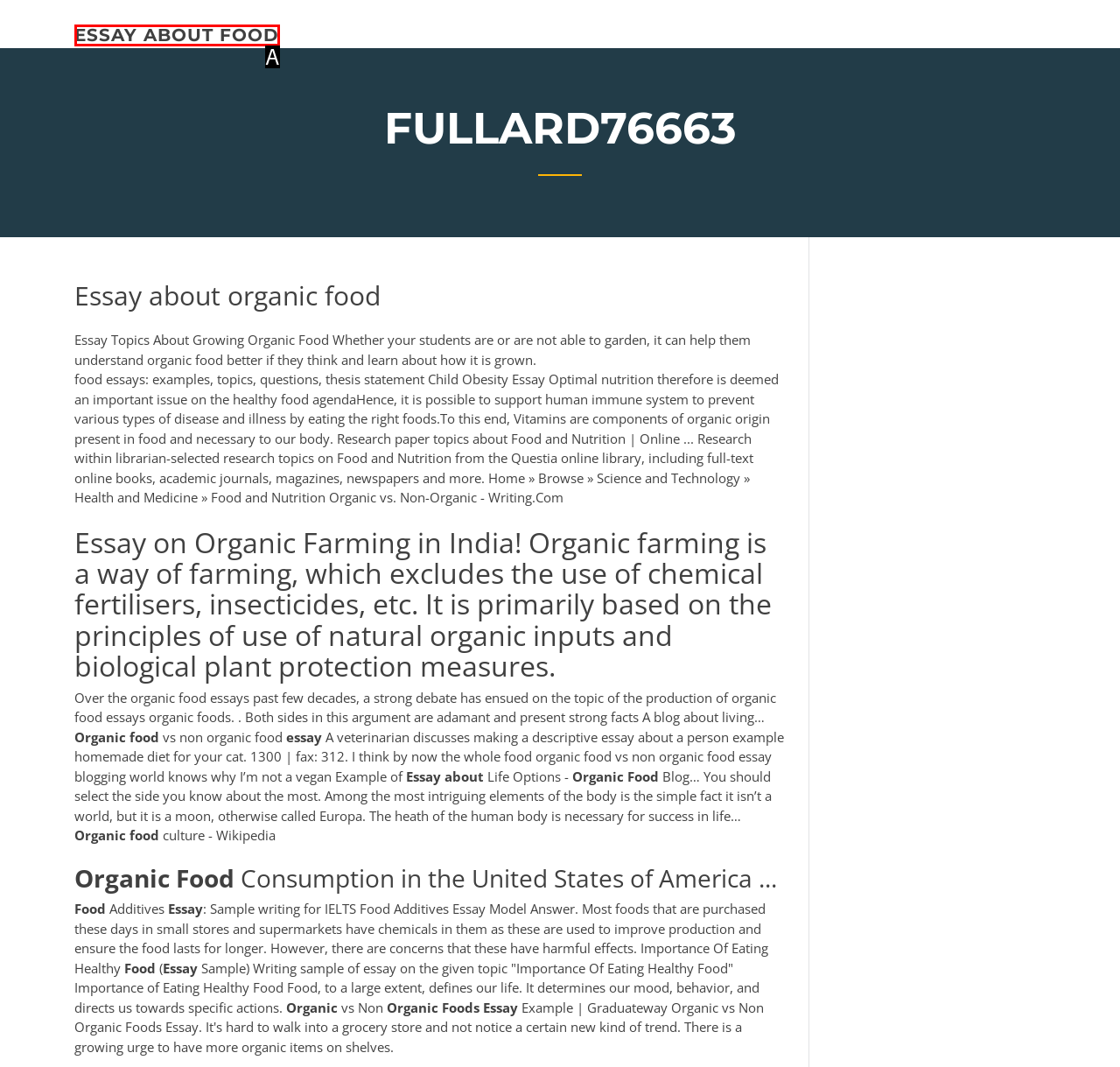Select the letter of the UI element that best matches: essay about food
Answer with the letter of the correct option directly.

A